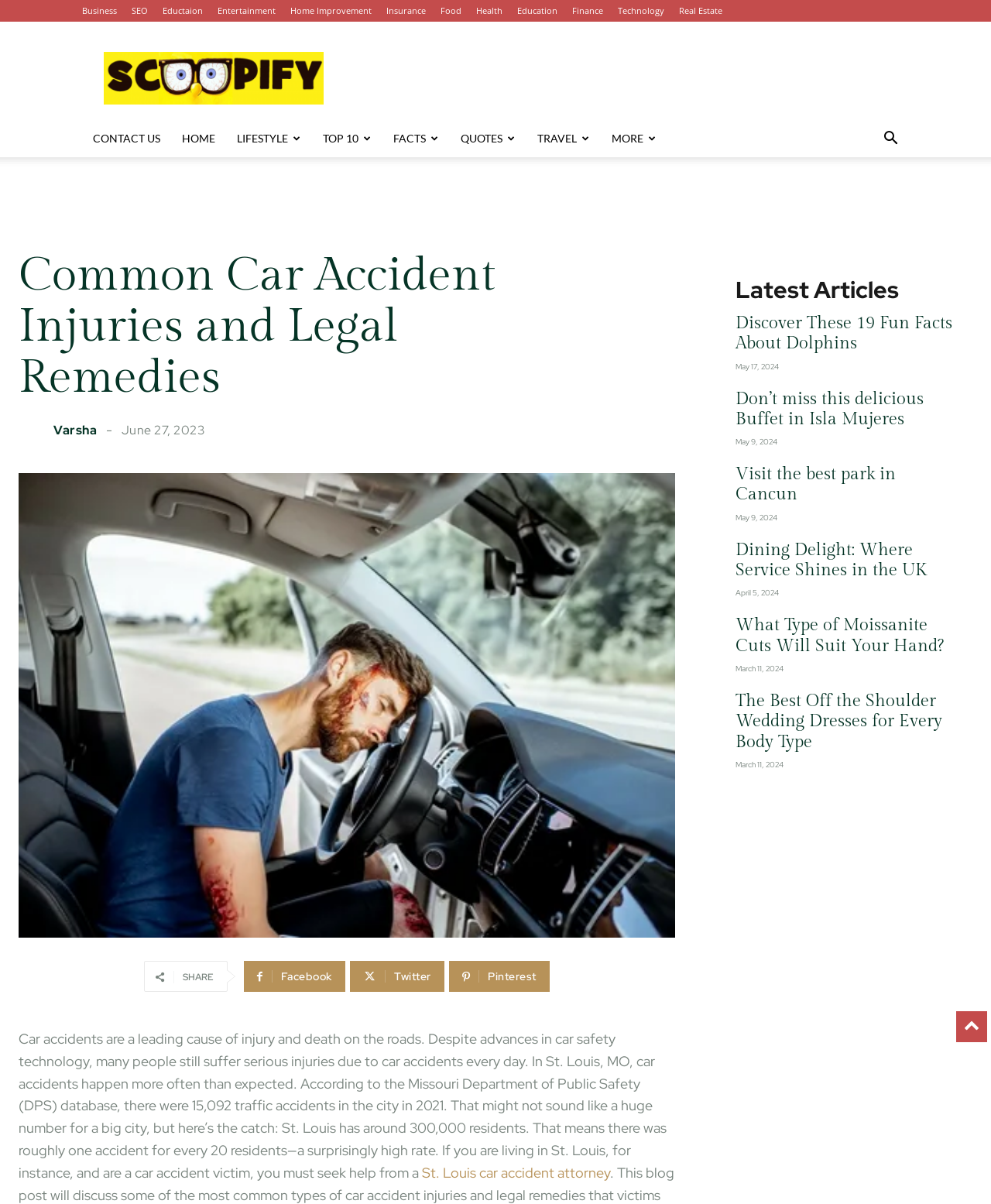Find the bounding box coordinates of the clickable region needed to perform the following instruction: "Share the page on Facebook". The coordinates should be provided as four float numbers between 0 and 1, i.e., [left, top, right, bottom].

[0.246, 0.798, 0.348, 0.824]